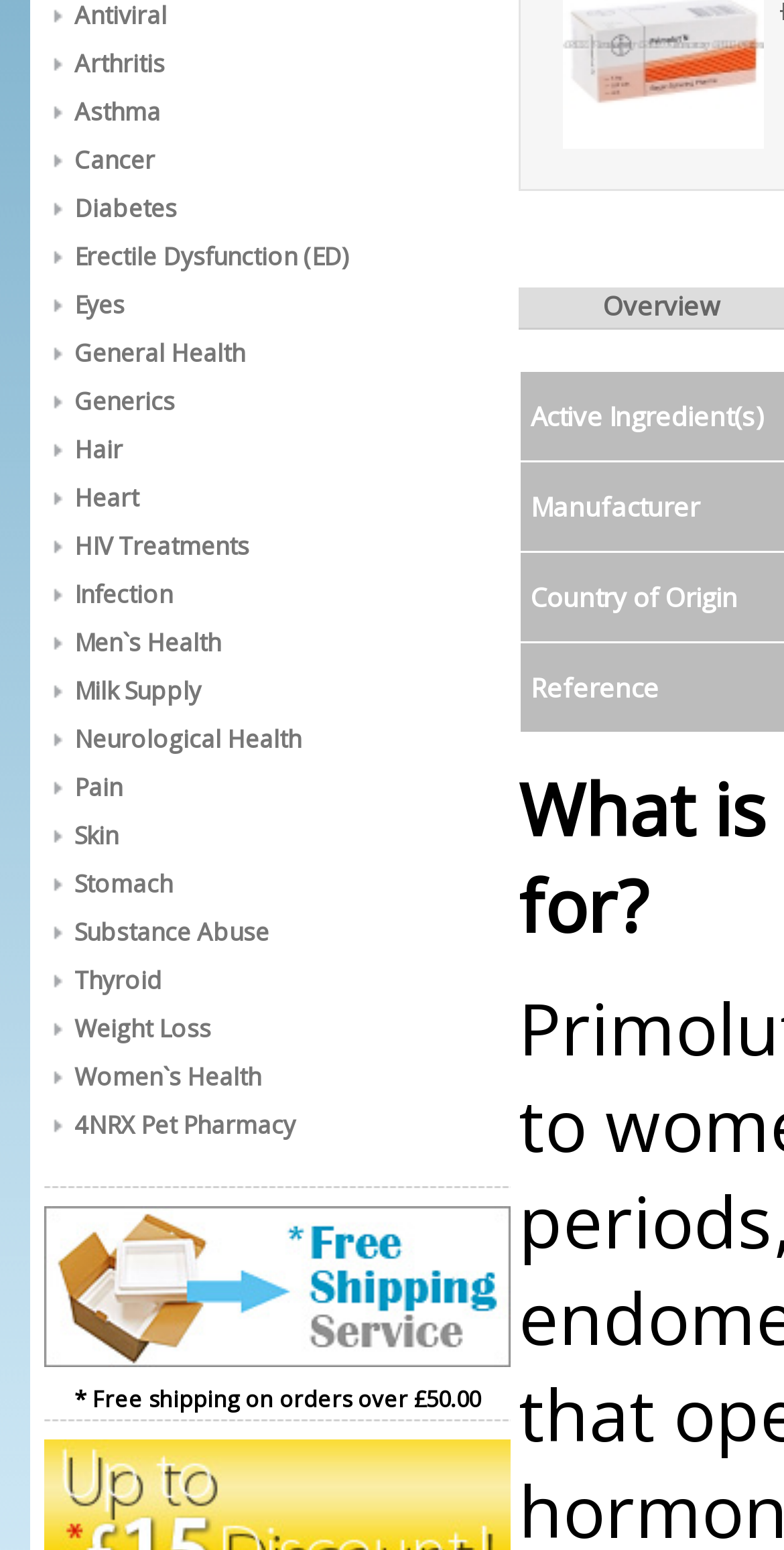Using the description: "4NRX Pet Pharmacy", determine the UI element's bounding box coordinates. Ensure the coordinates are in the format of four float numbers between 0 and 1, i.e., [left, top, right, bottom].

[0.095, 0.715, 0.377, 0.737]